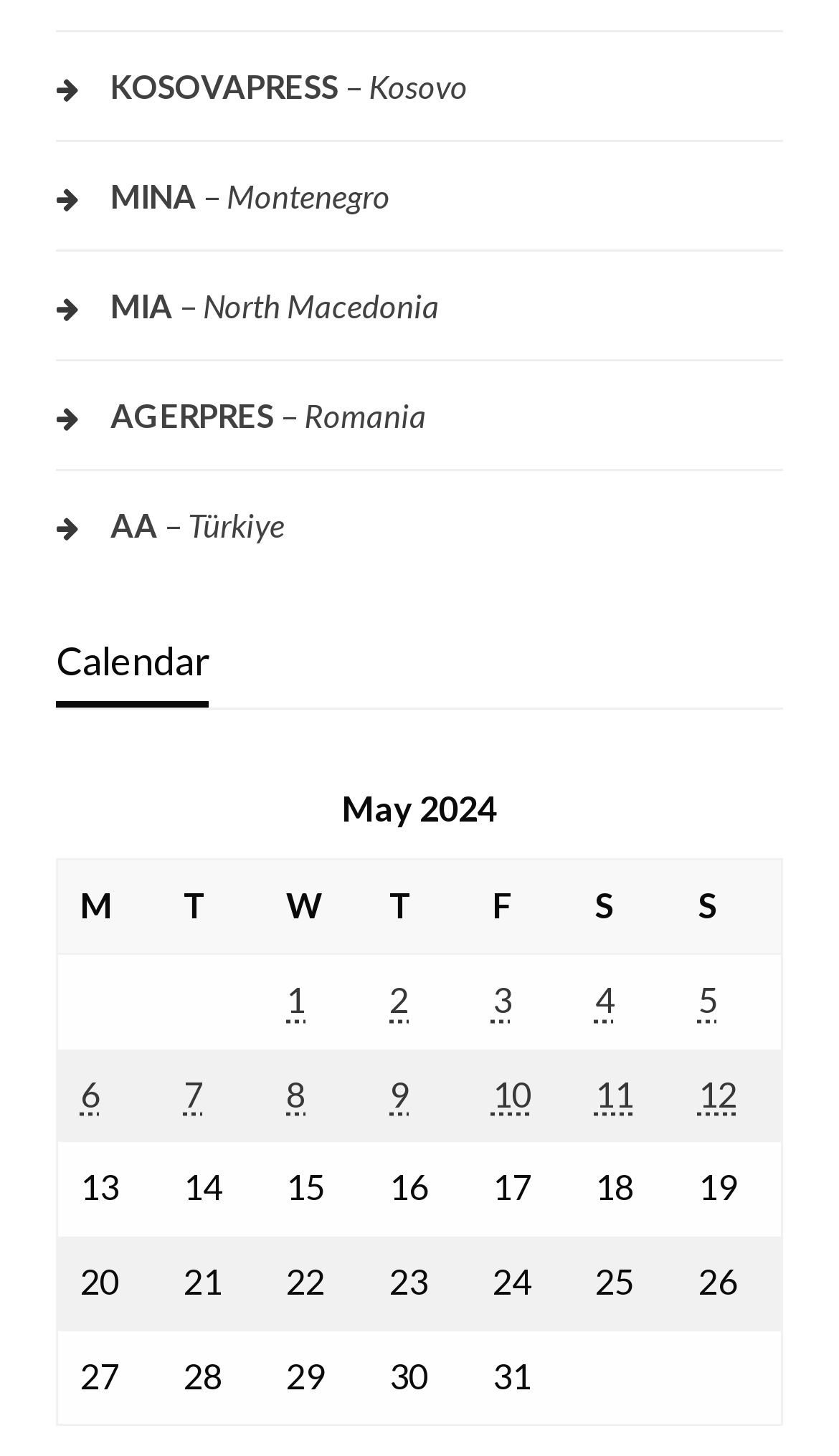Determine the bounding box coordinates of the region I should click to achieve the following instruction: "Click on KosovoPress link". Ensure the bounding box coordinates are four float numbers between 0 and 1, i.e., [left, top, right, bottom].

[0.067, 0.037, 0.933, 0.081]